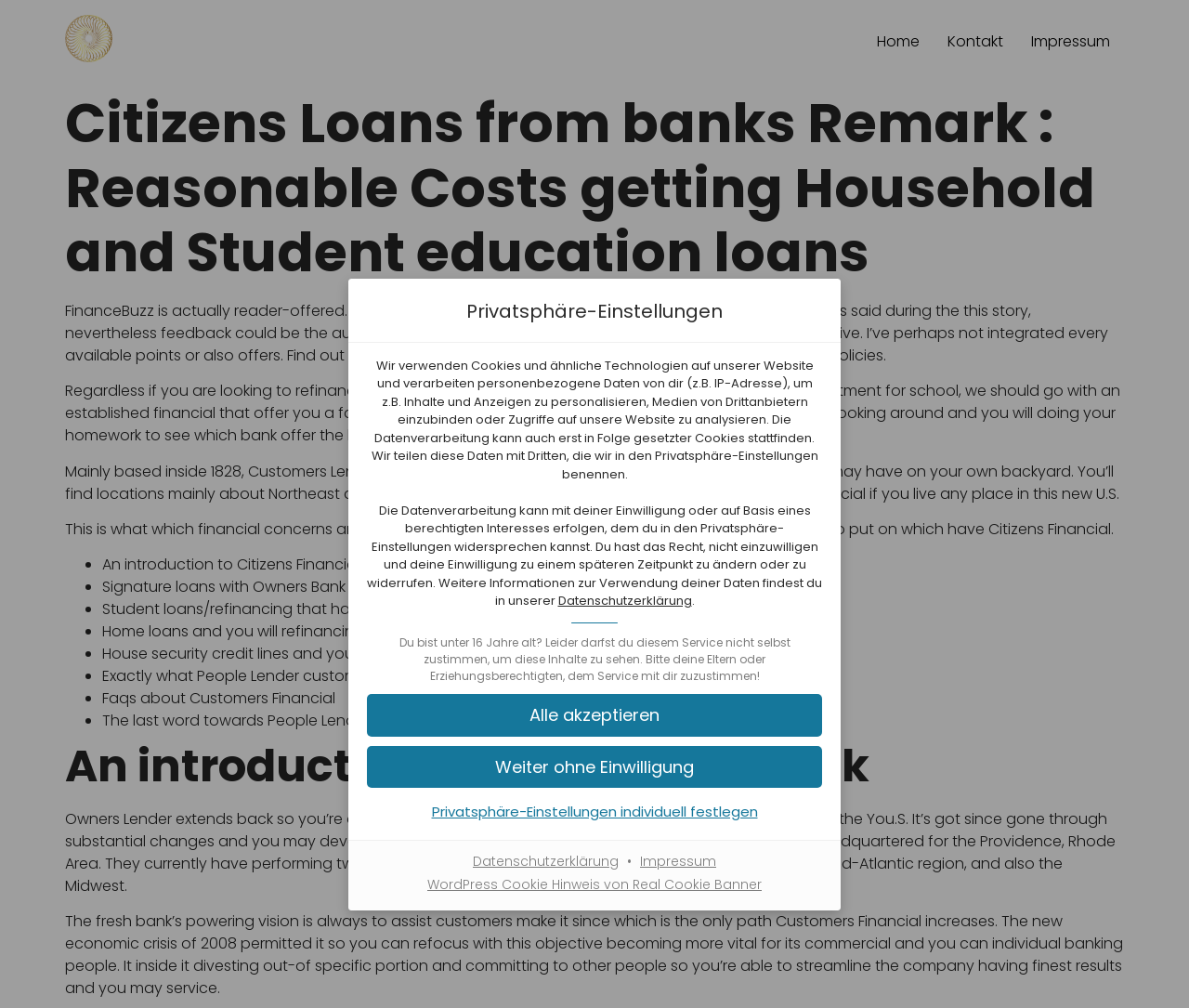Detail the various sections and features of the webpage.

The webpage appears to be a privacy policy or consent page, with a focus on data protection and cookie usage. At the top, there is a link to "Zu Einwilligungsoptionen springen" (Jump to consent options) and a heading "Privatsphäre-Einstellungen" (Privacy settings). 

Below the heading, there is a block of text explaining how the website uses cookies and processes personal data, including IP addresses, to personalize content and analyze website access. This text is followed by another paragraph explaining that data processing can occur with the user's consent or based on a legitimate interest, and that users have the right to withdraw their consent.

On the same level, there are three buttons: "Alle akzeptieren" (Accept all), "Weiter ohne Einwilligung" (Continue without consent), and "Privatsphäre-Einstellungen individuell festlegen" (Set privacy settings individually). 

Further down, there is a notice stating that users under 16 years old are not allowed to consent to the service and should ask their parents or guardians for permission. 

At the bottom of the page, there are several links, including "Datenschutzerklärung" (Privacy policy), "Impressum" (Imprint), and "WordPress Cookie Hinweis von Real Cookie Banner" (WordPress cookie notice from Real Cookie Banner).